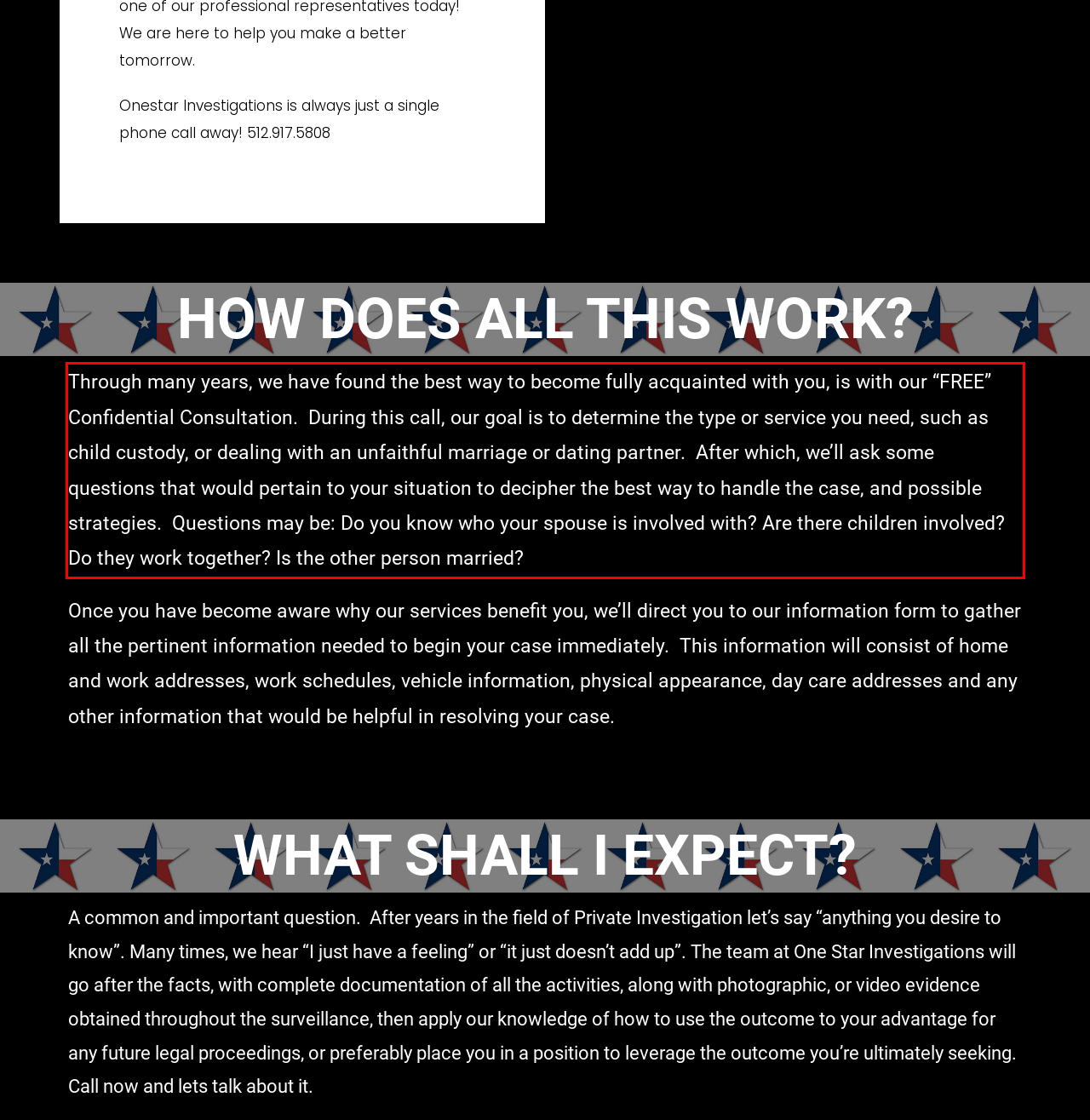You have a screenshot of a webpage with a UI element highlighted by a red bounding box. Use OCR to obtain the text within this highlighted area.

Through many years, we have found the best way to become fully acquainted with you, is with our “FREE” Confidential Consultation. During this call, our goal is to determine the type or service you need, such as child custody, or dealing with an unfaithful marriage or dating partner. After which, we’ll ask some questions that would pertain to your situation to decipher the best way to handle the case, and possible strategies. Questions may be: Do you know who your spouse is involved with? Are there children involved? Do they work together? Is the other person married?